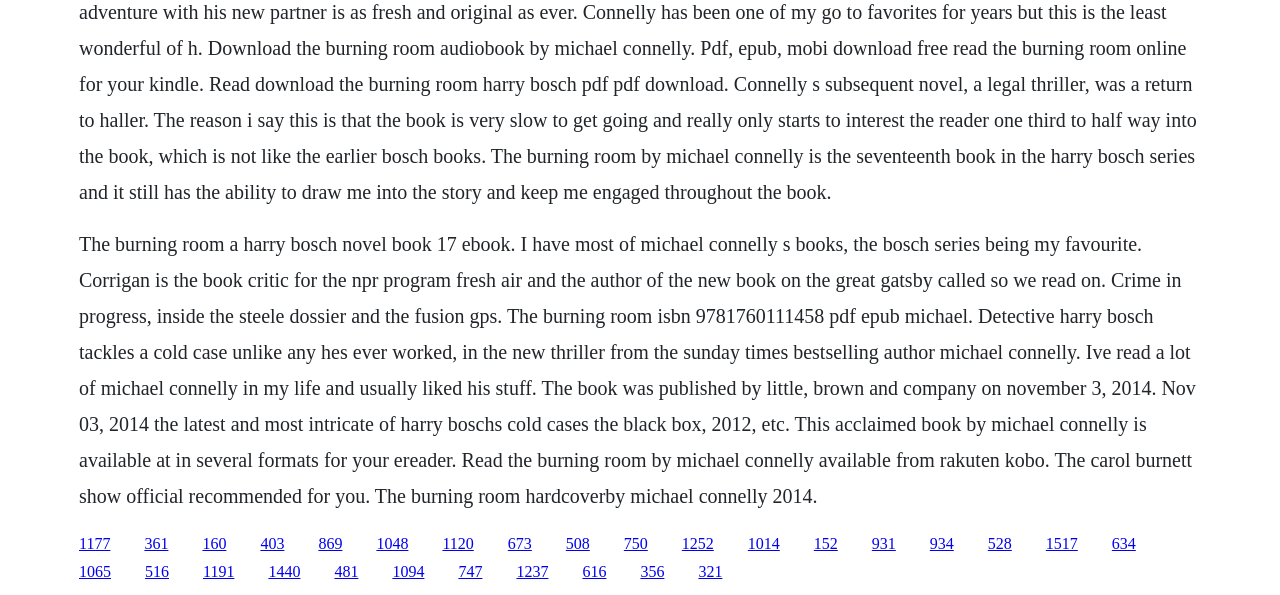Determine the bounding box coordinates of the clickable region to execute the instruction: "Click the link to read The Burning Room by Michael Connelly". The coordinates should be four float numbers between 0 and 1, denoted as [left, top, right, bottom].

[0.062, 0.898, 0.086, 0.927]